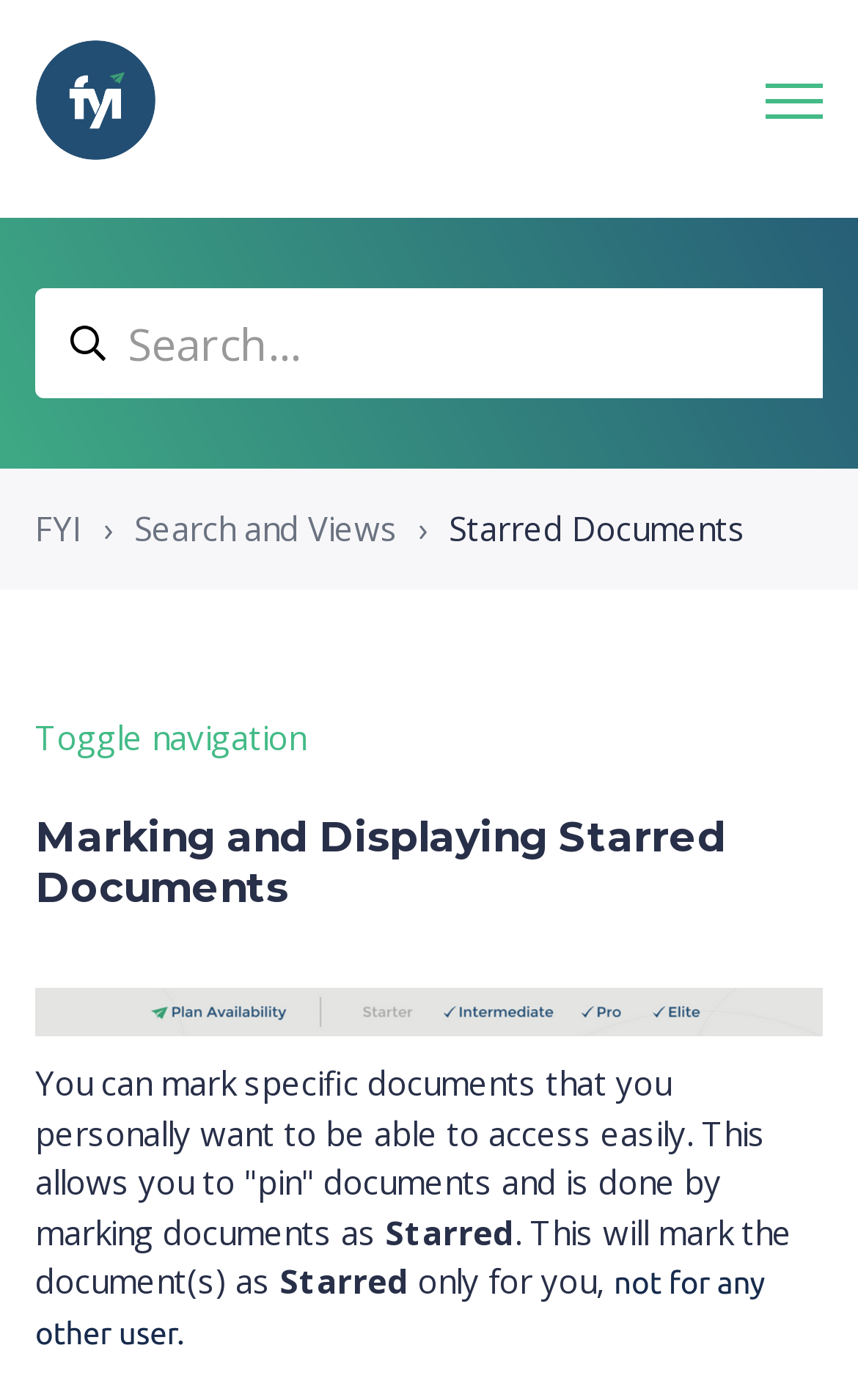Please give a succinct answer to the question in one word or phrase:
What is the purpose of marking documents?

To access easily